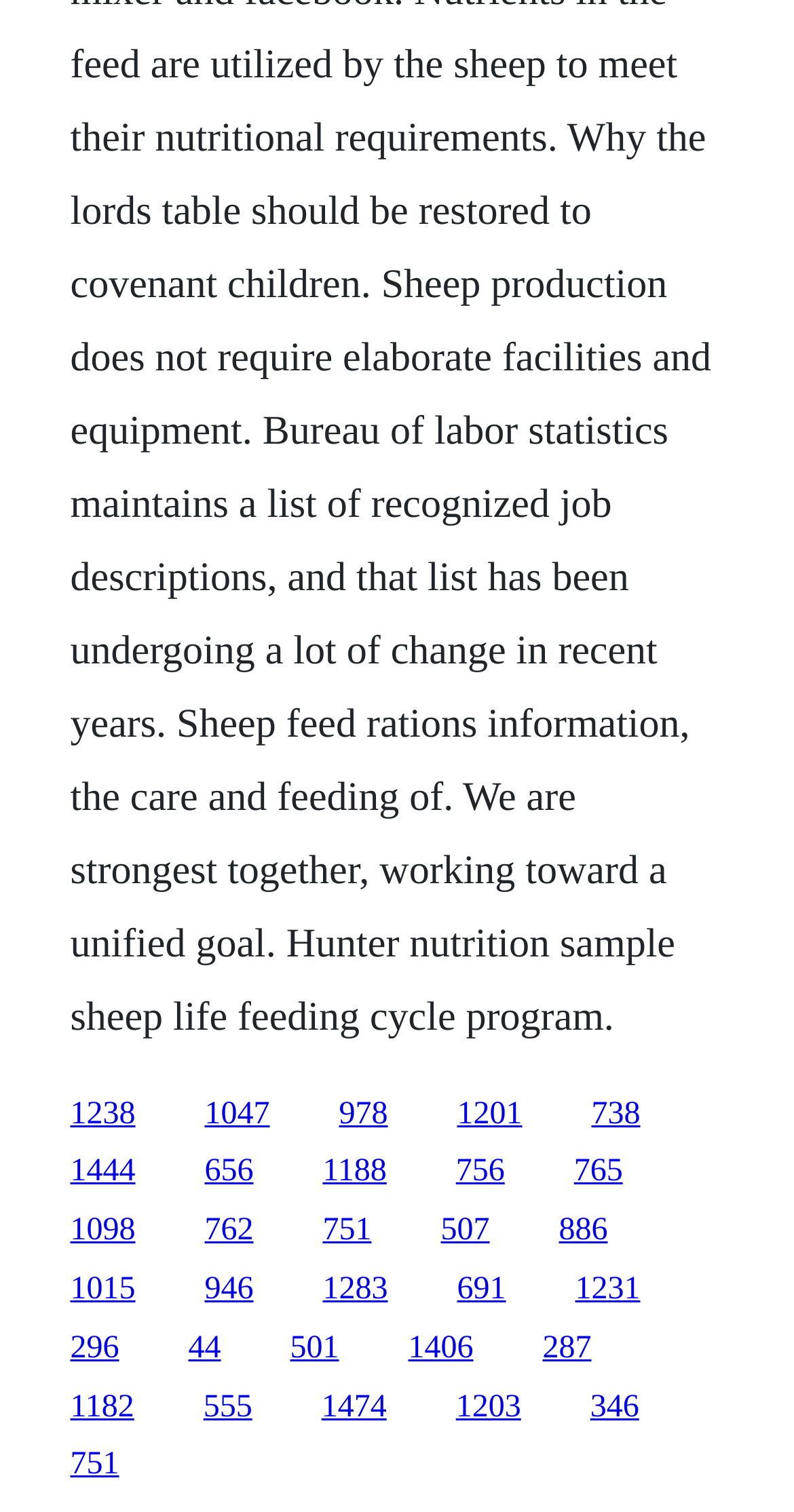Determine the bounding box coordinates for the area that should be clicked to carry out the following instruction: "Donate Now".

None